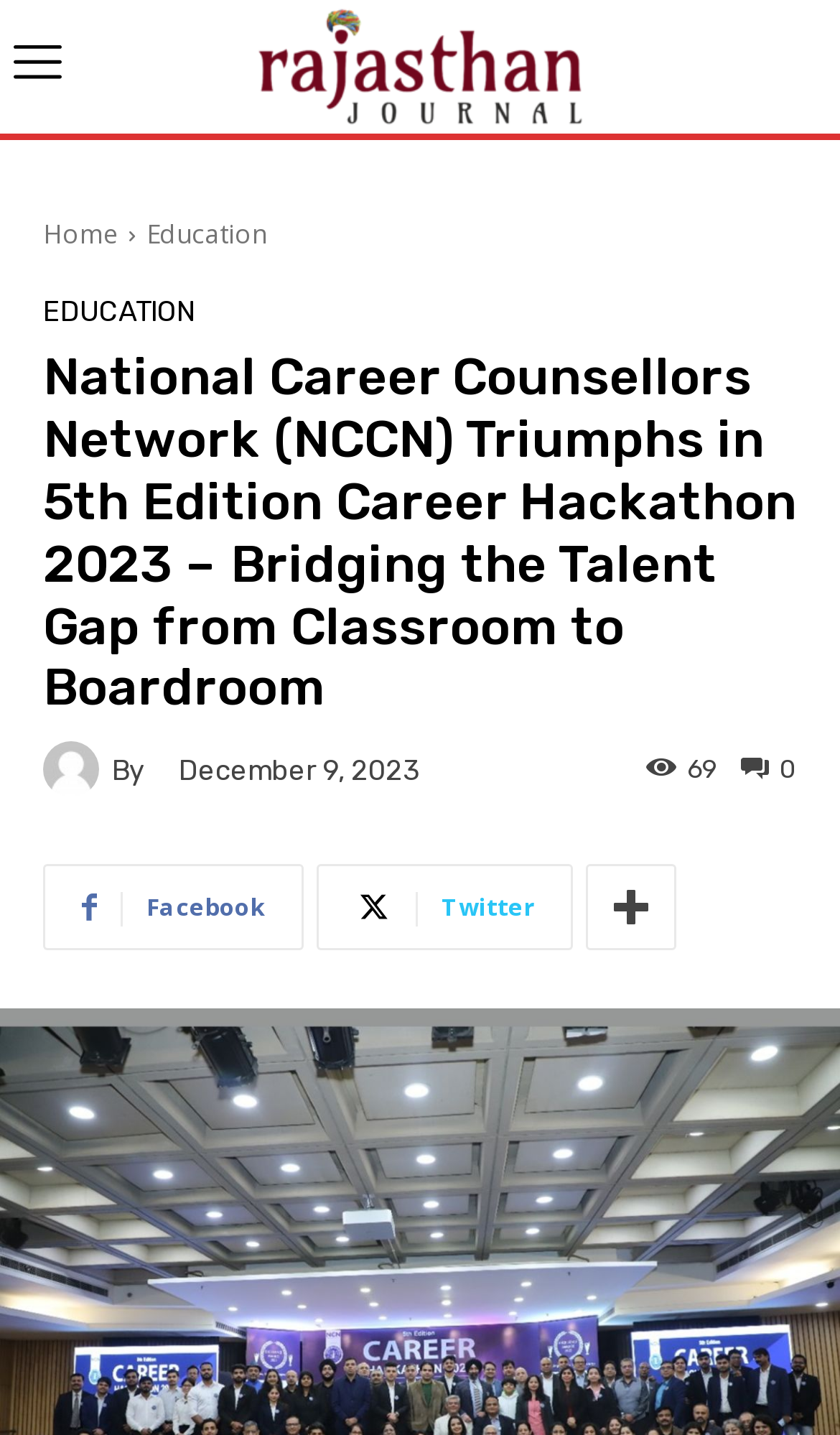Please answer the following question as detailed as possible based on the image: 
Is there a logo image at the top left?

I checked the top left of the webpage and found an image, which is likely the logo of the website.